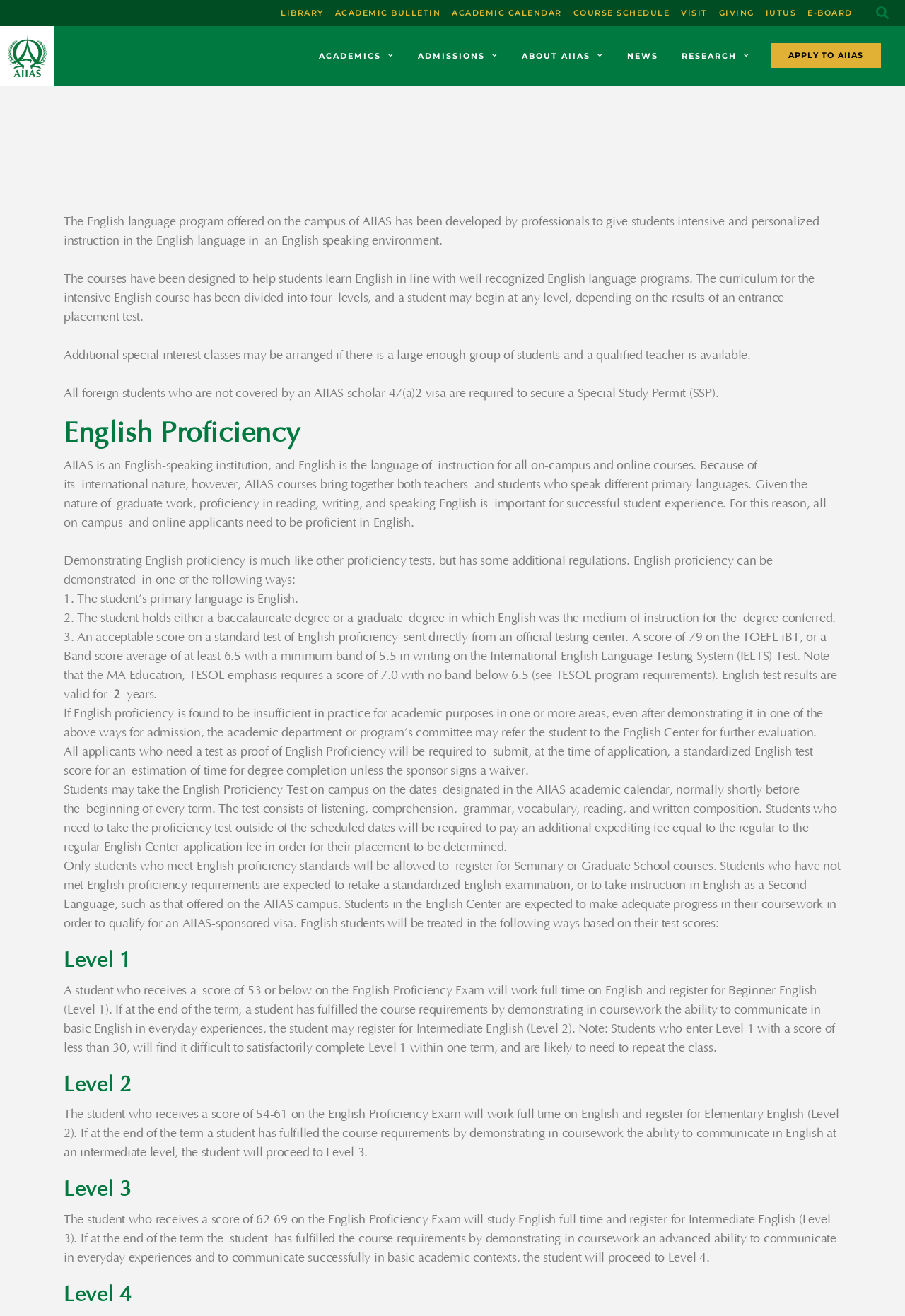What is the purpose of the English proficiency test?
Please give a detailed answer to the question using the information shown in the image.

The webpage explains that demonstrating English proficiency is required for admission to AIIAS, and the test is used to evaluate a student's ability to communicate in English at an academic level.